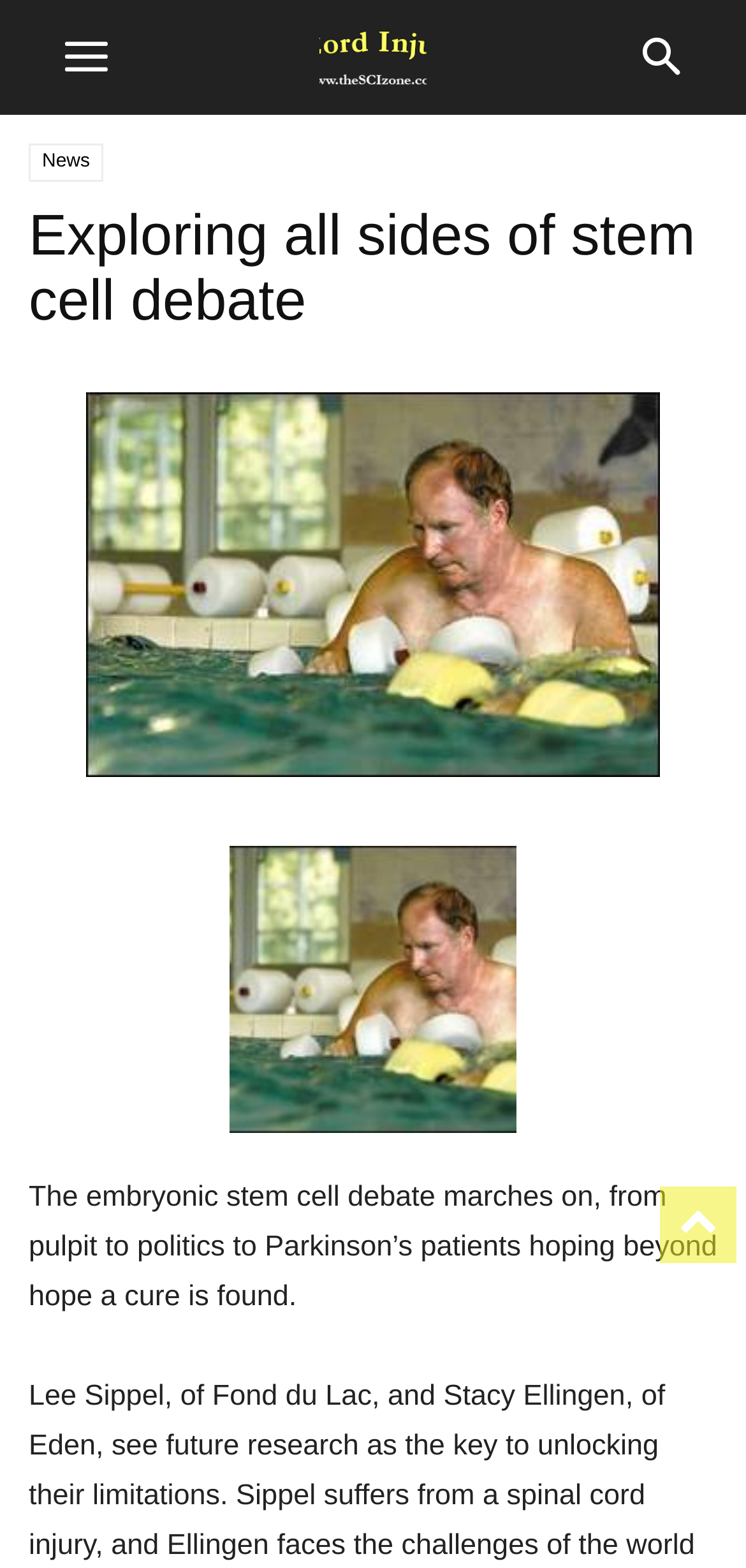Provide a short, one-word or phrase answer to the question below:
What is the topic of the article?

Stem cell debate